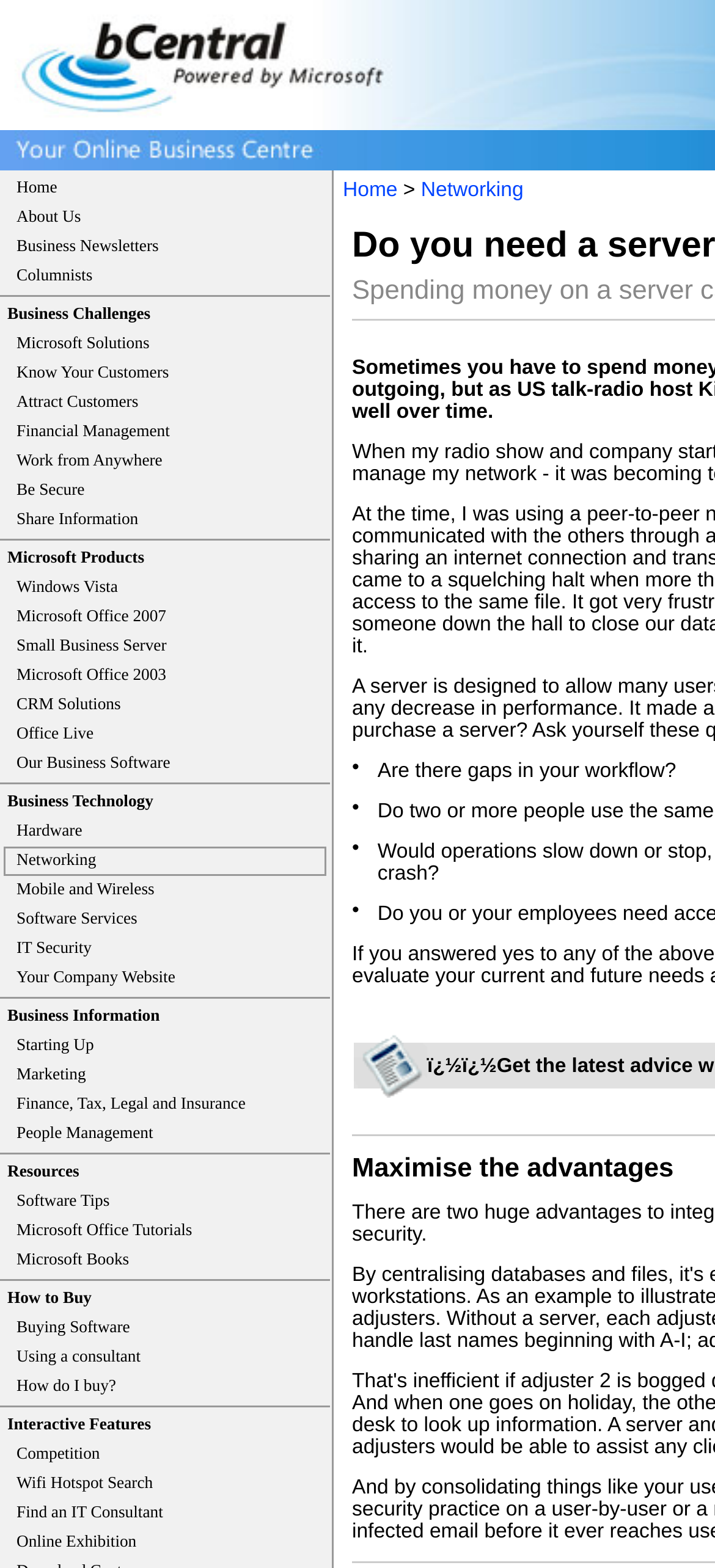Identify the bounding box coordinates of the element that should be clicked to fulfill this task: "Go to 'About Us'". The coordinates should be provided as four float numbers between 0 and 1, i.e., [left, top, right, bottom].

[0.023, 0.132, 0.113, 0.144]